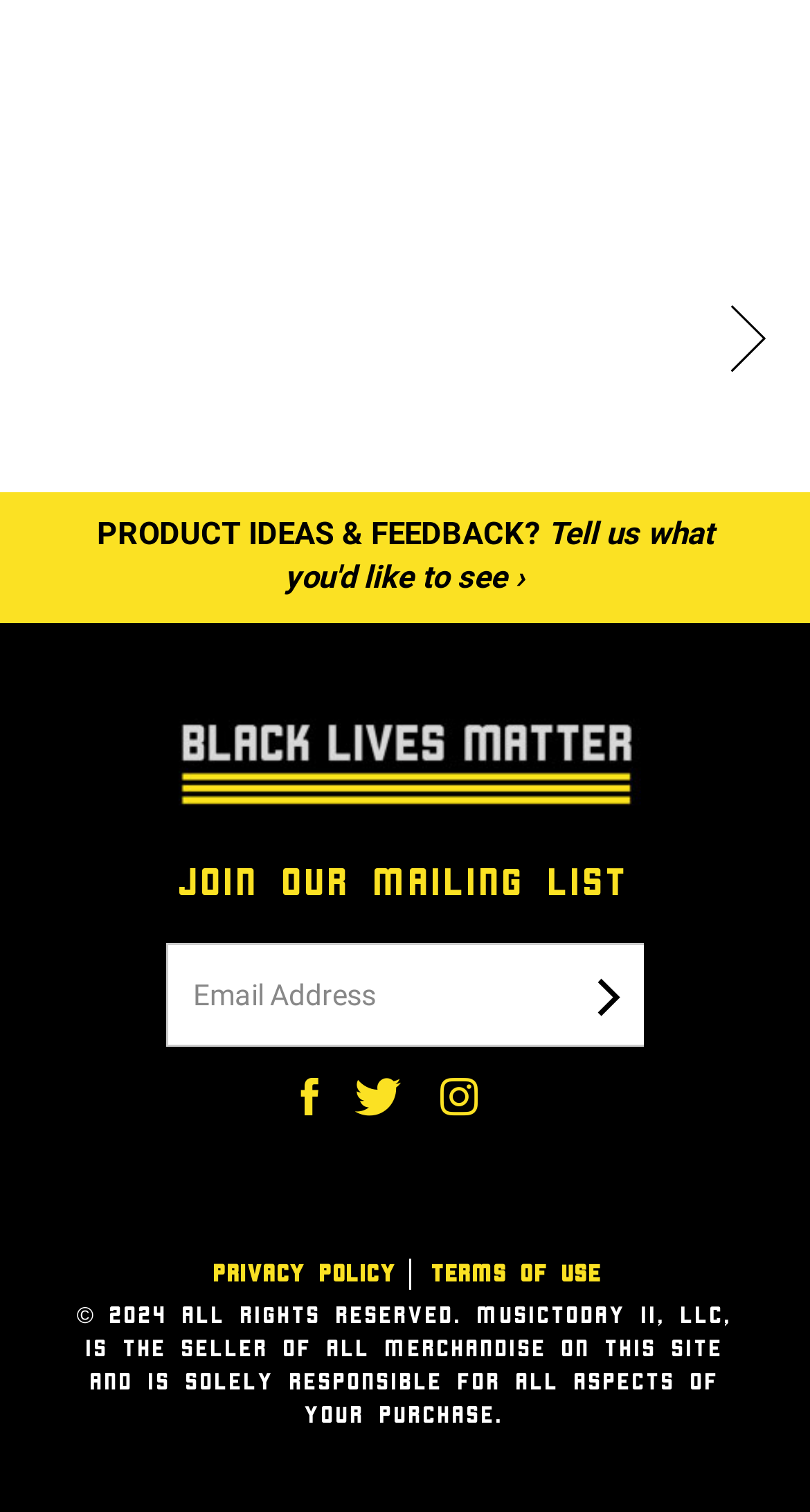Please identify the bounding box coordinates of the element that needs to be clicked to perform the following instruction: "Read PRIVACY POLICY".

[0.264, 0.578, 0.49, 0.593]